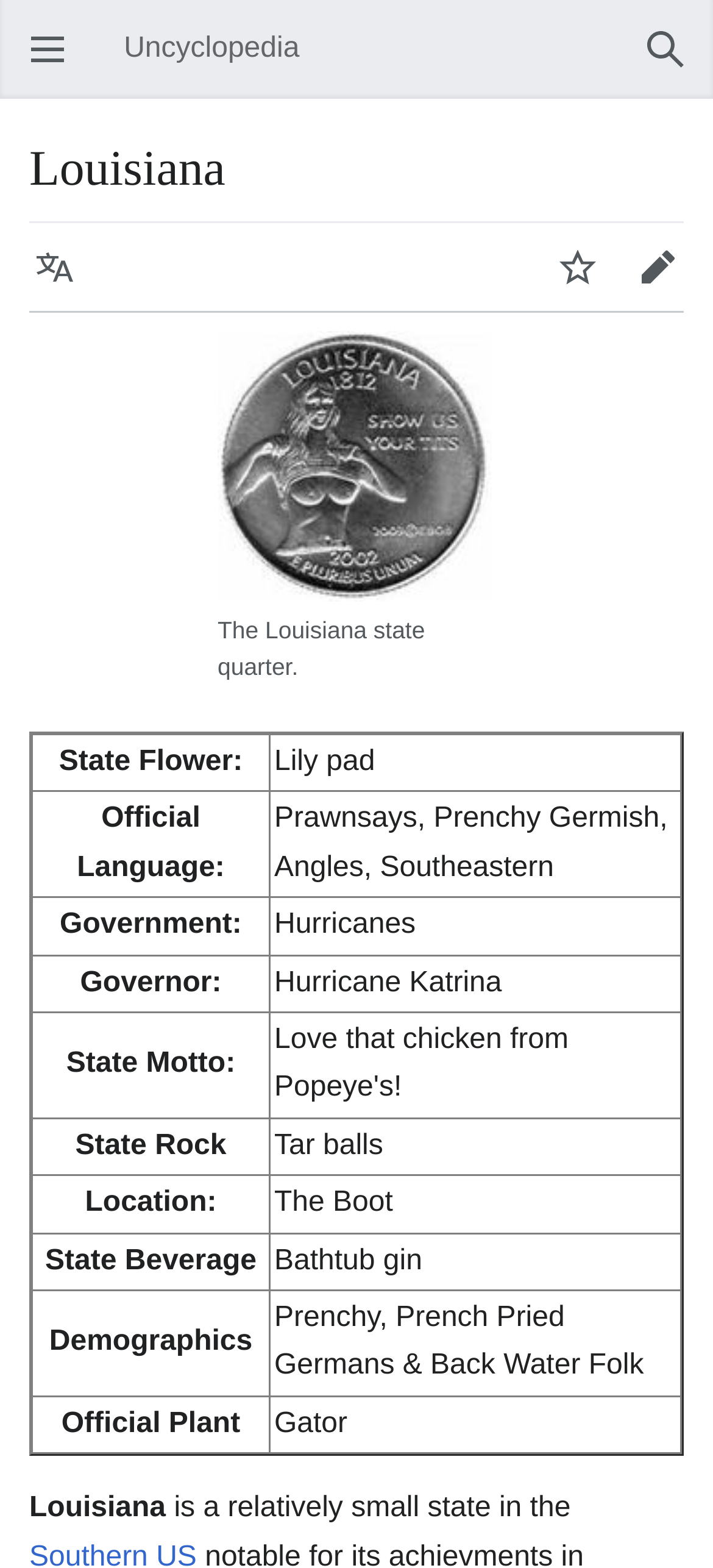Answer with a single word or phrase: 
What is the location of Louisiana?

The Boot